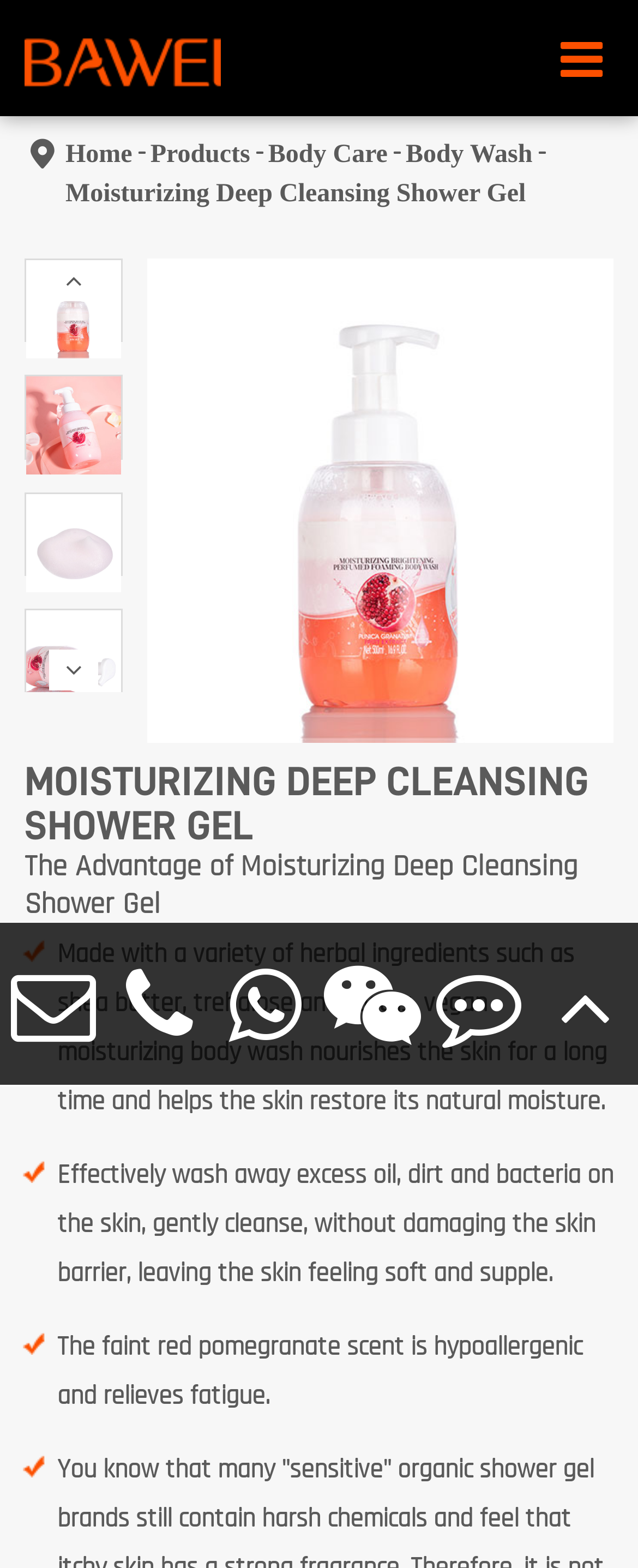Respond with a single word or short phrase to the following question: 
What is the product name?

Moisturizing Deep Cleansing Shower Gel